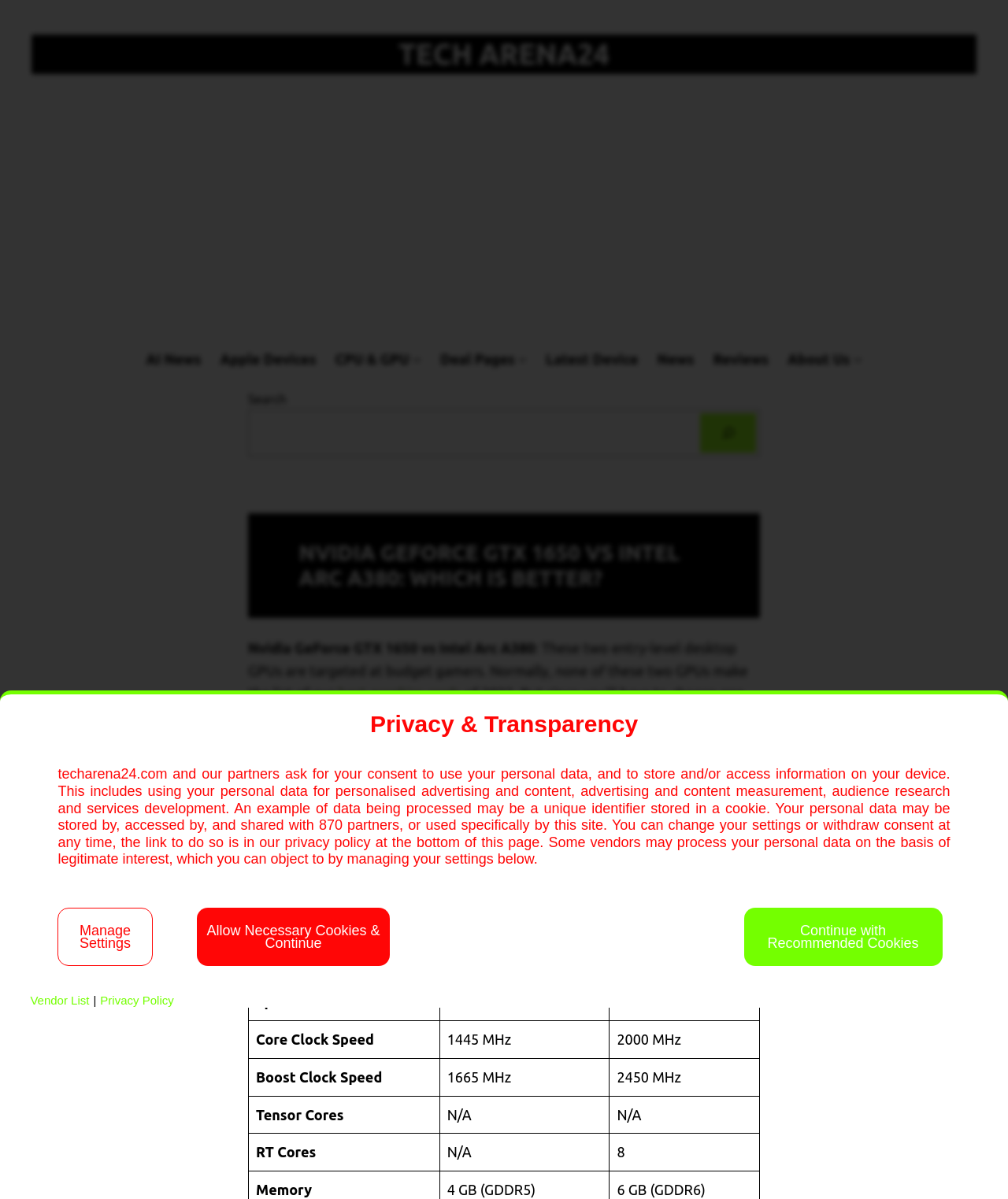Provide an in-depth description of the elements and layout of the webpage.

The webpage is about comparing two entry-level desktop GPUs, Nvidia GeForce GTX 1650 and Intel Arc A380, targeted at budget gamers. At the top, there is a heading "TECH ARENA24" with a link to the website's main page. Below it, there is a navigation menu with various links to different sections, including "AI News", "Apple Devices", "CPU & GPU", "Deal Pages", "Latest Device", "News", "Reviews", and "About Us".

On the right side of the navigation menu, there is a search bar with a search button and an image of a magnifying glass. Below the search bar, there is a heading "NVIDIA GEFORCE GTX 1650 VS INTEL ARC A380: WHICH IS BETTER?" followed by a brief introduction to the comparison.

The main content of the webpage is divided into sections. The first section compares the specs of the two GPUs, presented in a table with rows and columns. The table has headers "Specs", "Nvidia GTX 1650", and "Intel Arc A380", and lists various specifications such as core clock speed, boost clock speed, and tensor cores.

Below the specs table, there are links to related articles, including "Intel Arc A380 Price in US and Availability; Shipping Starts Aug 22" and "Intel Arc A750 faster than GeForce RTX 3060 in Five games Performance Test".

At the bottom of the webpage, there is a section about privacy and transparency, explaining how the website uses personal data and cookies. There are buttons to manage settings, allow necessary cookies, and continue with recommended cookies. Additionally, there are links to the vendor list and privacy policy.